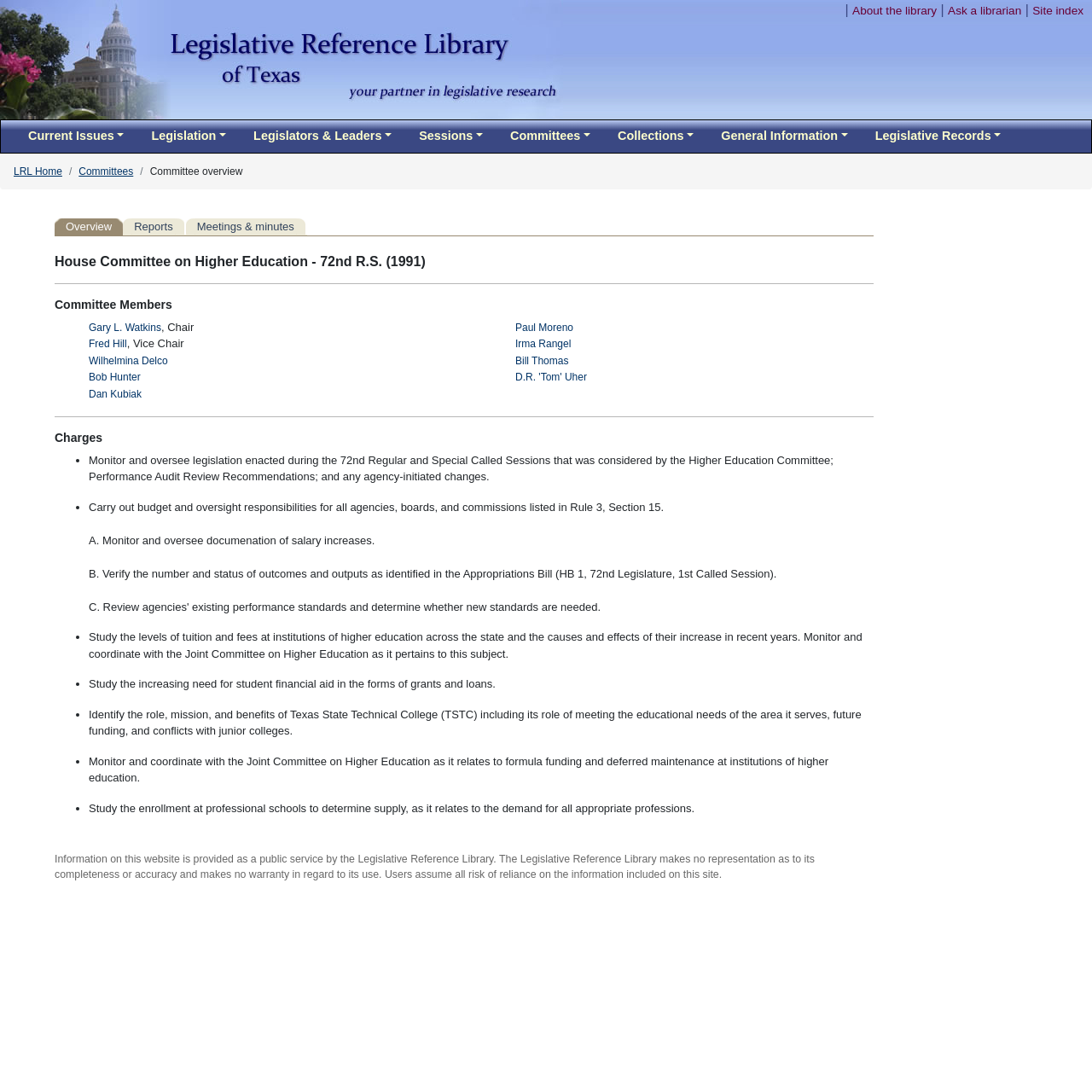What is the name of the committee?
Please provide a single word or phrase in response based on the screenshot.

House Committee on Higher Education